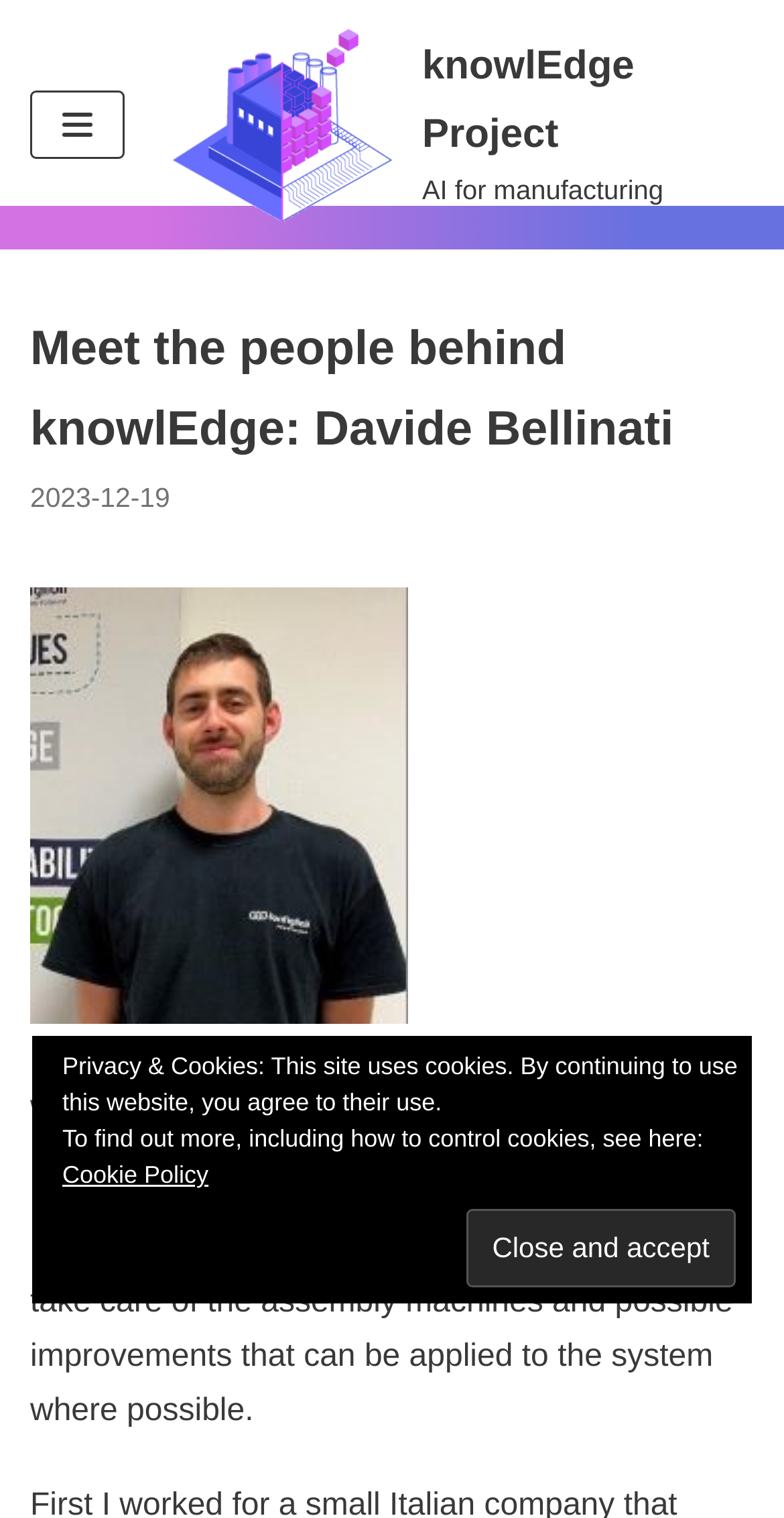What is the purpose of Davide Bellinati's role?
Respond to the question with a well-detailed and thorough answer.

Based on the webpage content, Davide Bellinati's role involves taking care of the assembly machines and possible improvements that can be applied to the system, as mentioned in the section 'What is your personal background?'.